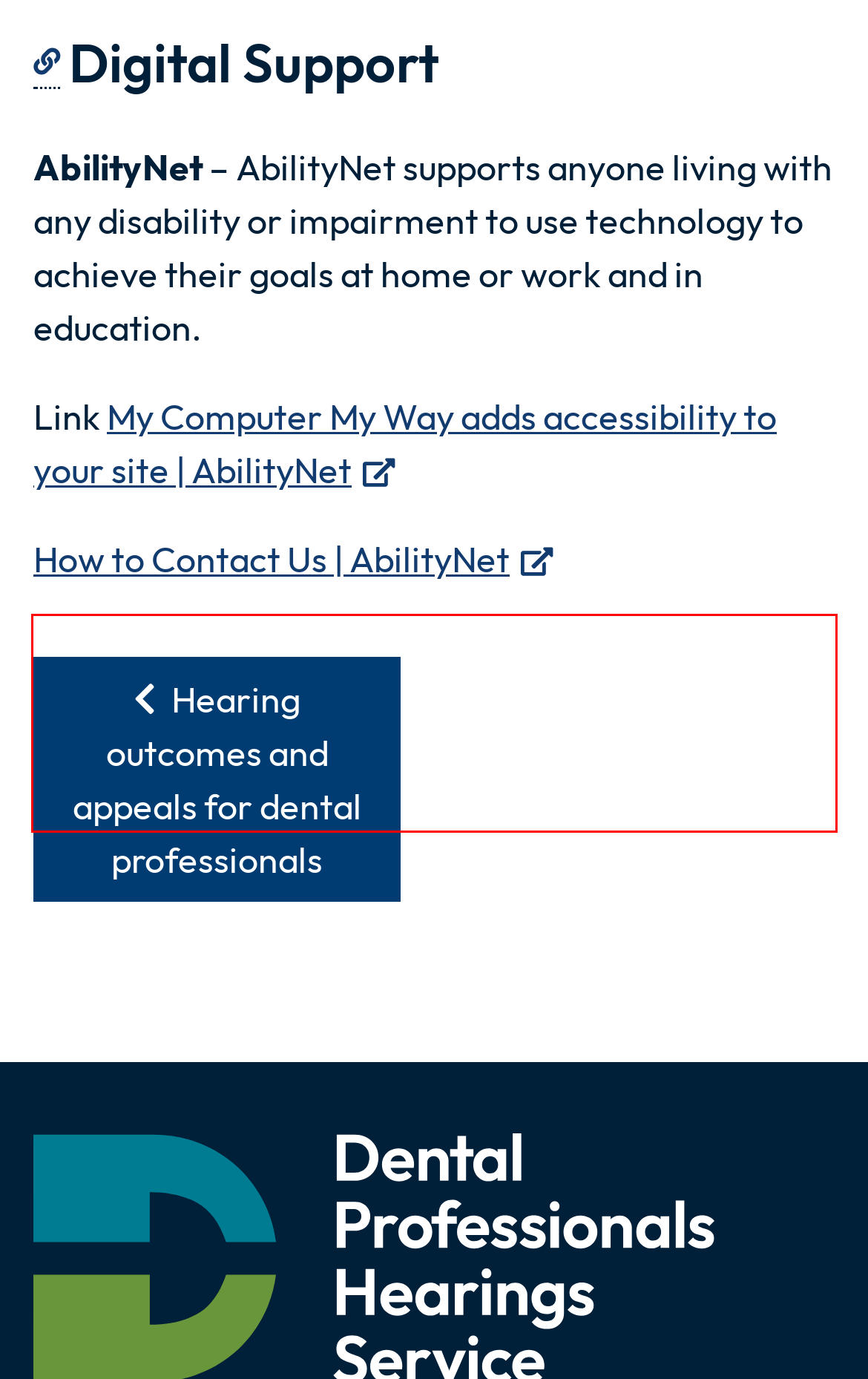The screenshot provided shows a webpage with a red bounding box. Apply OCR to the text within this red bounding box and provide the extracted content.

AbilityNet – AbilityNet supports anyone living with any disability or impairment to use technology to achieve their goals at home or work and in education.